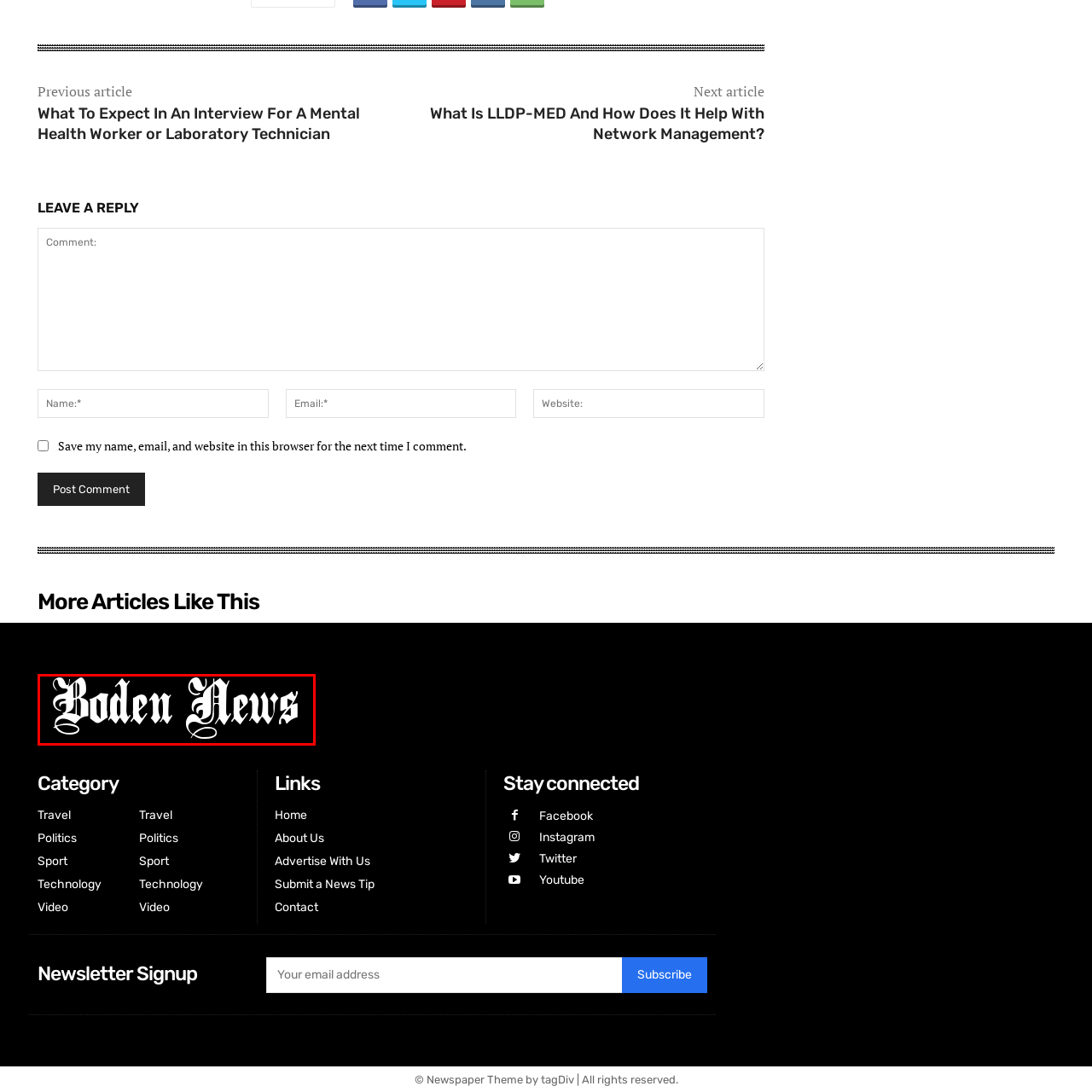Give a thorough and detailed account of the visual content inside the red-framed part of the image.

The image displays the logo of "Boden News," characterized by its stylized font that combines elegance and boldness. The lettering is elegantly crafted, featuring intricate flourishes that convey a sense of tradition and authority, suggesting that Boden News is a reputable source of information. The logo is set against a contrasting black background, enhancing its visibility and prominence. This visual identity reflects the publication's commitment to delivering news with a distinct and sophisticated flair.